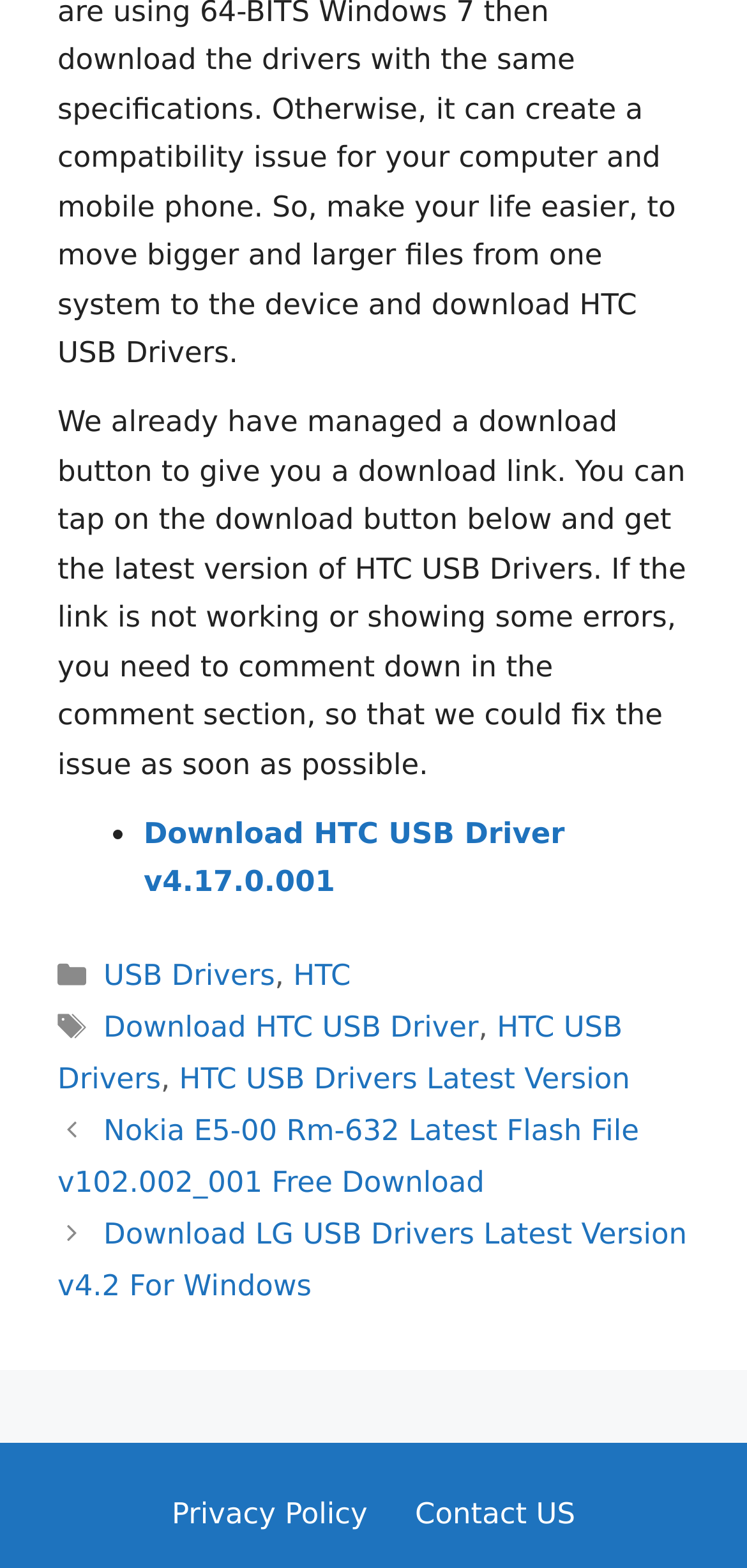What categories is this post related to?
Using the image as a reference, answer the question with a short word or phrase.

USB Drivers, HTC